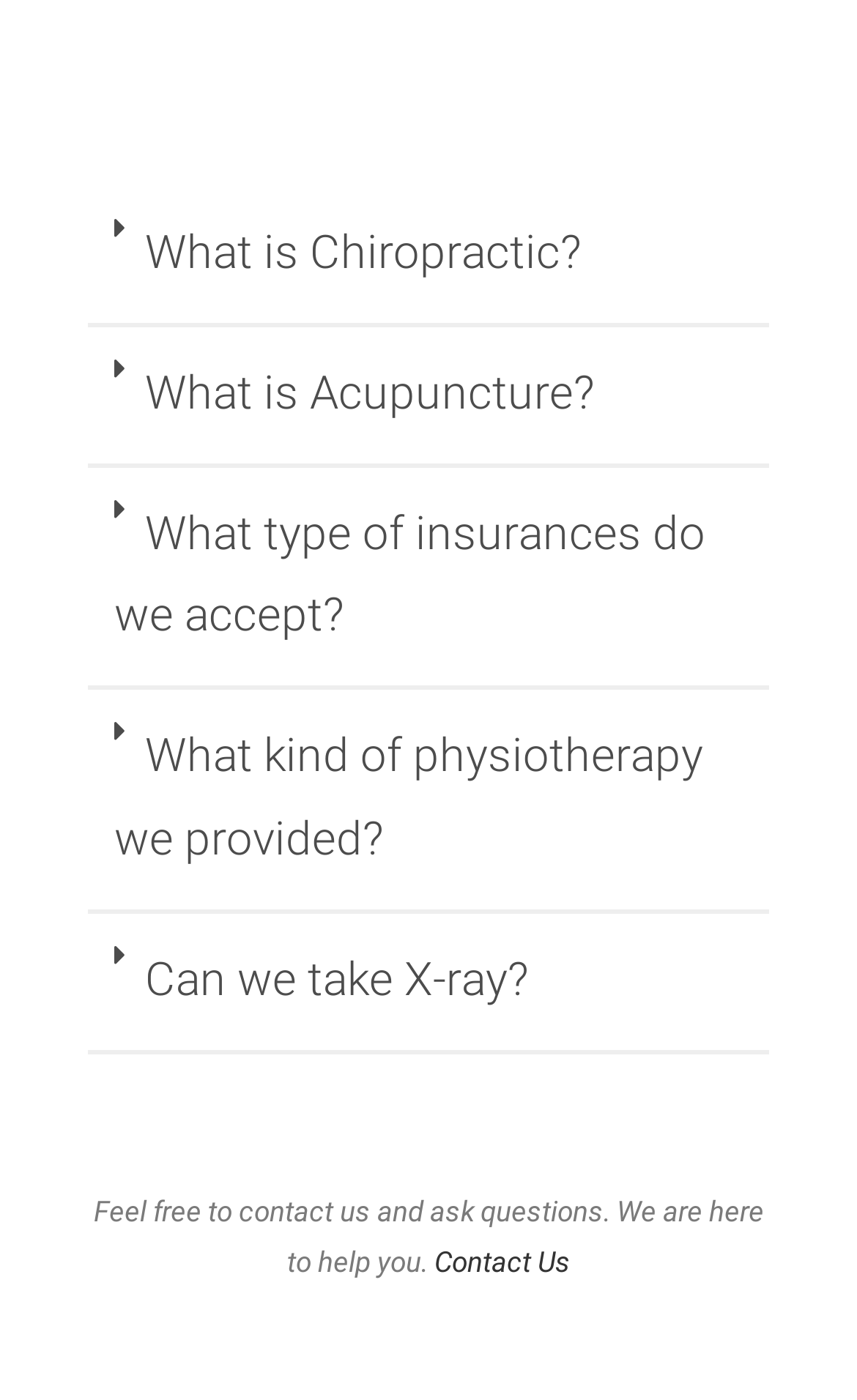What is the first topic in the tab section?
Please craft a detailed and exhaustive response to the question.

The first button in the tab section has the text 'What is Chiropractic?' which indicates that Chiropractic is the first topic in the tab section.